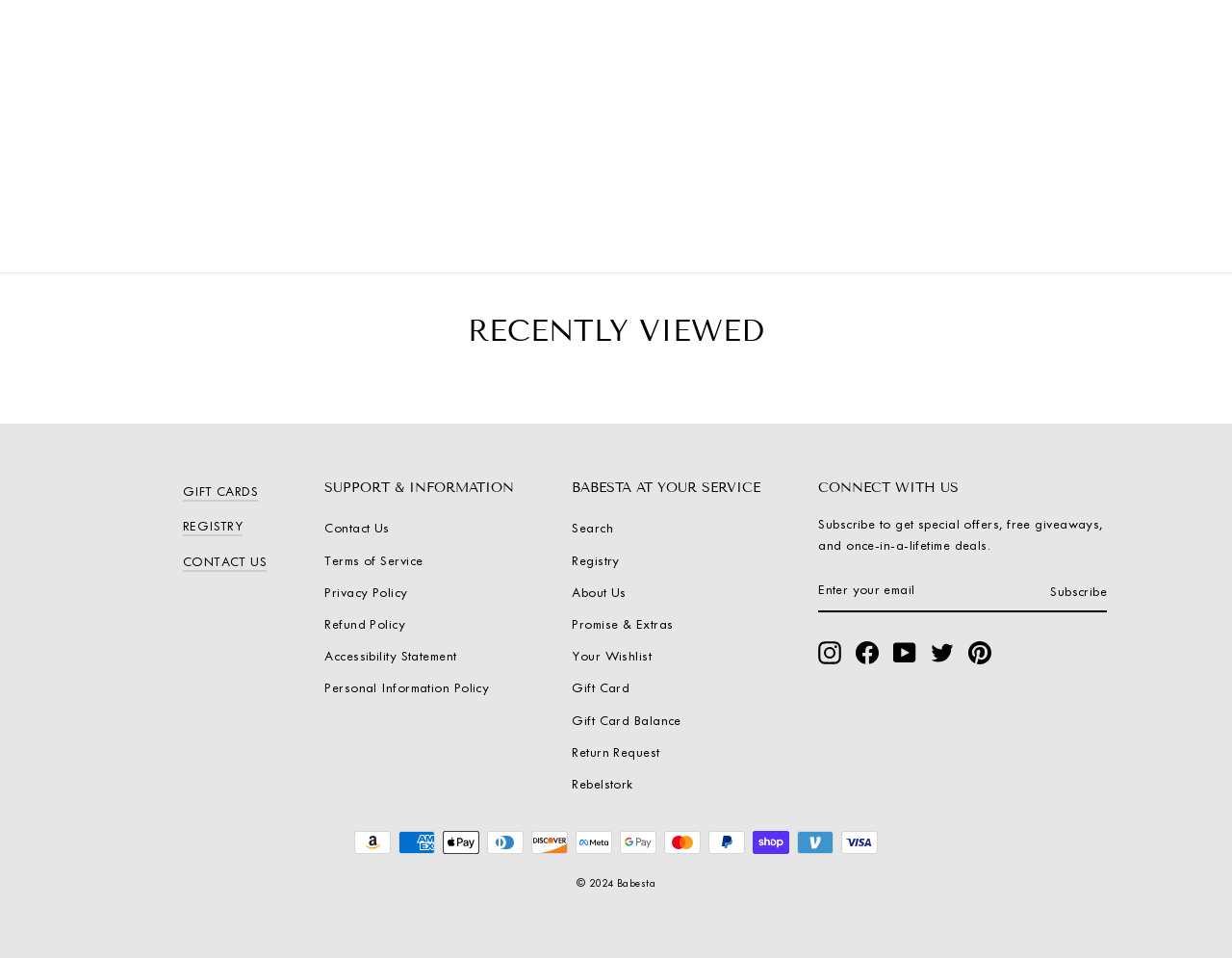Please indicate the bounding box coordinates of the element's region to be clicked to achieve the instruction: "Subscribe to get special offers". Provide the coordinates as four float numbers between 0 and 1, i.e., [left, top, right, bottom].

[0.852, 0.604, 0.899, 0.63]